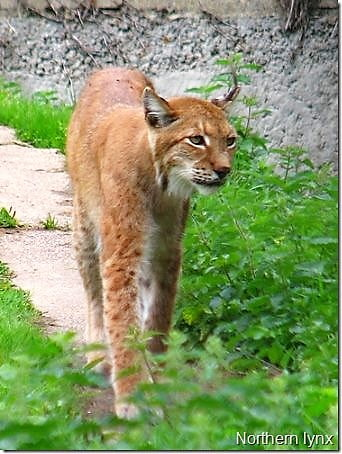Where was the photo taken?
Please use the image to provide a one-word or short phrase answer.

Magdeburg's zoo, Germany